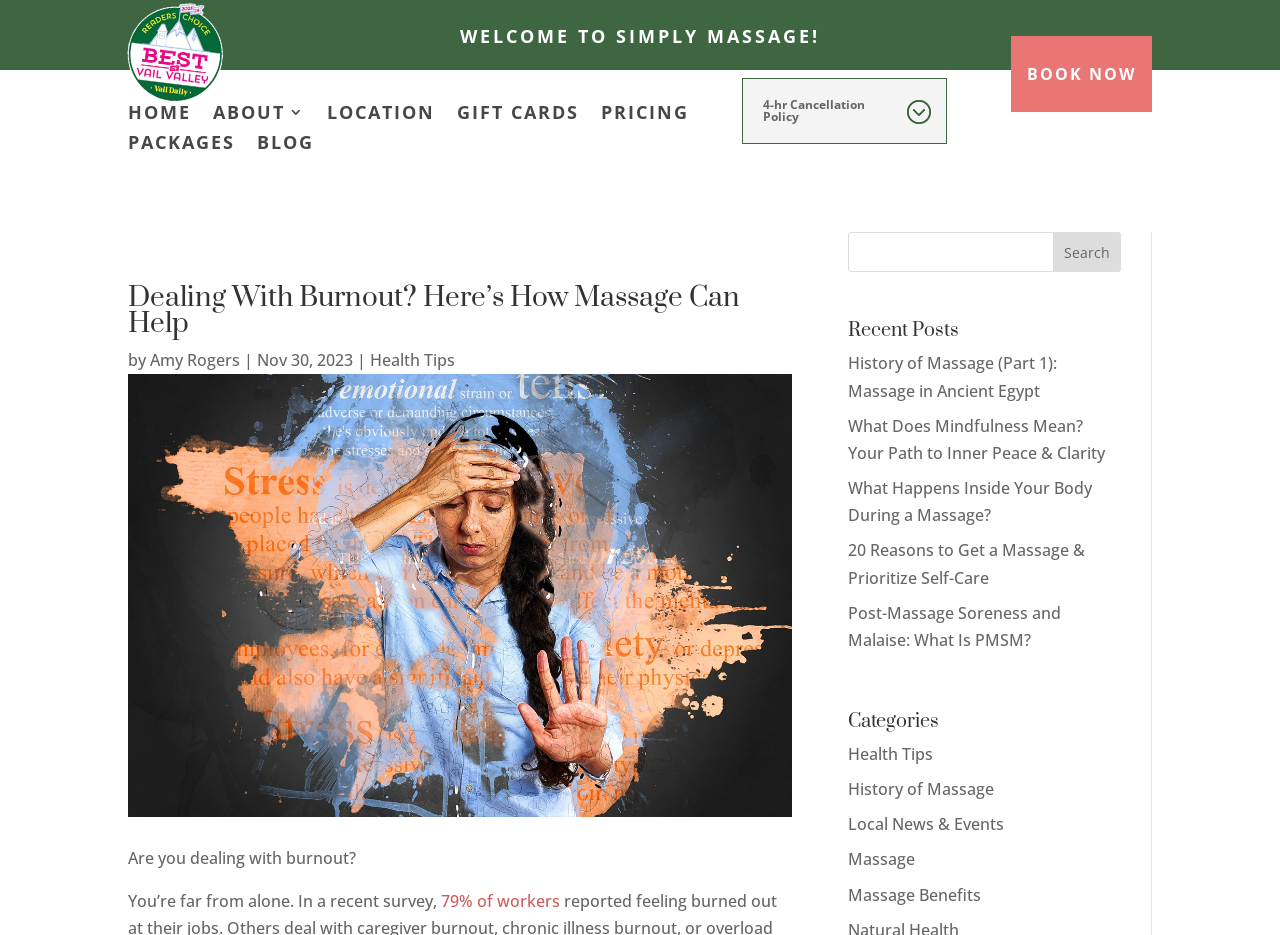Determine the heading of the webpage and extract its text content.

Dealing With Burnout? Here’s How Massage Can Help